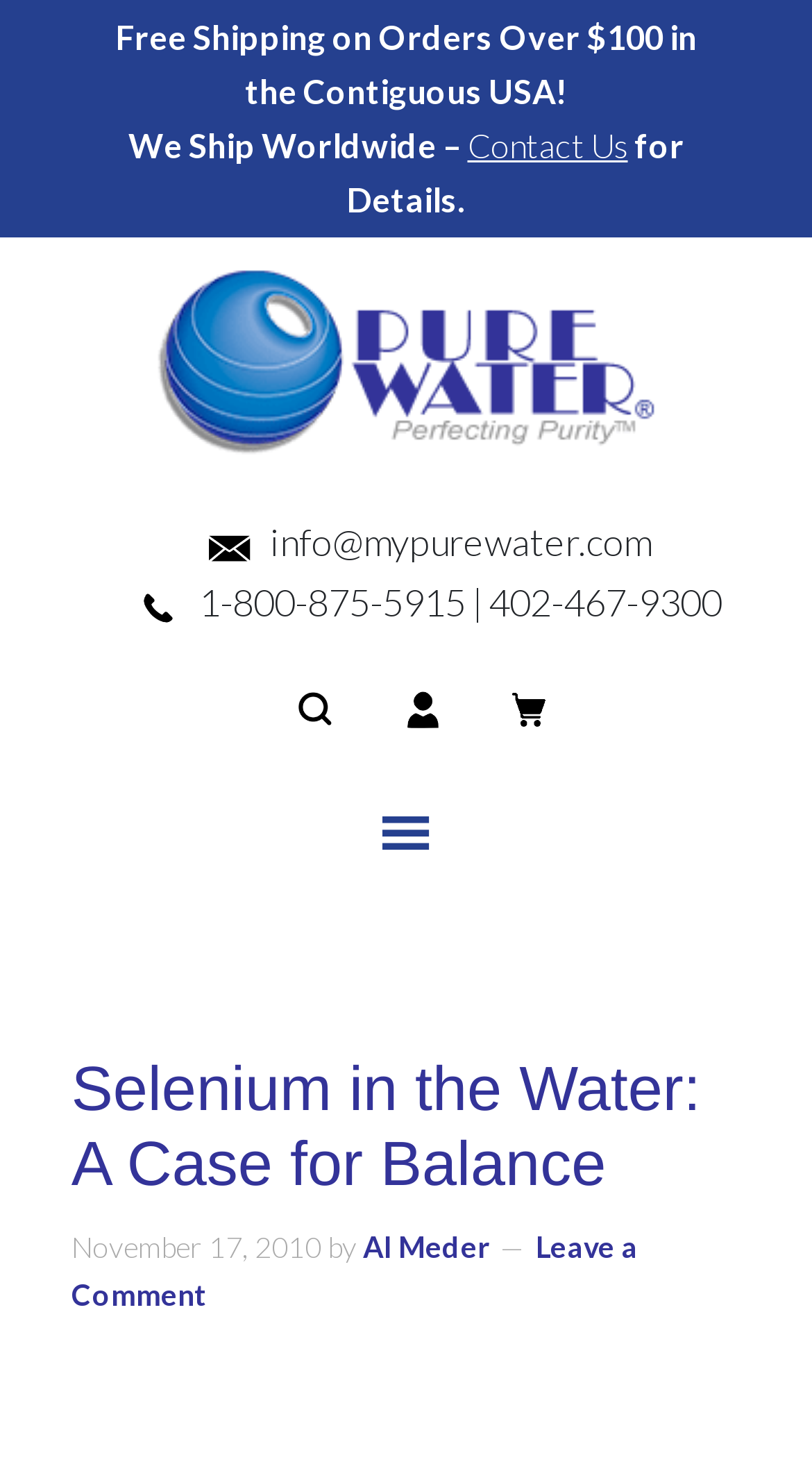Please identify the bounding box coordinates of the element that needs to be clicked to perform the following instruction: "Leave a Comment".

[0.088, 0.84, 0.785, 0.897]